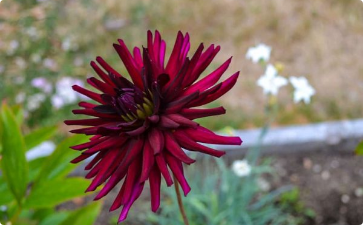Describe the image thoroughly.

This vibrant image showcases a stunning dahlia in full bloom, characterized by its striking deep red and purple petals that radiate outward in a starburst pattern. Situated in the foreground, the flower displays intricate details of its layered petals, highlighting the dahlia's unique texture and color variation. Behind the dahlia, softer, blurred outlines of white flowers complement its bold presence, creating a harmonious contrast in the garden setting. This visual captures the essence of summertime in the Heritage Garden at the Cortes Island Museum, where such colorful flowers thrive and contribute to the overall beauty of the landscape. The image encapsulates the transition into late summer and fall, showcasing the garden's vibrant display and inviting viewers to appreciate the rich tapestry of plant life.